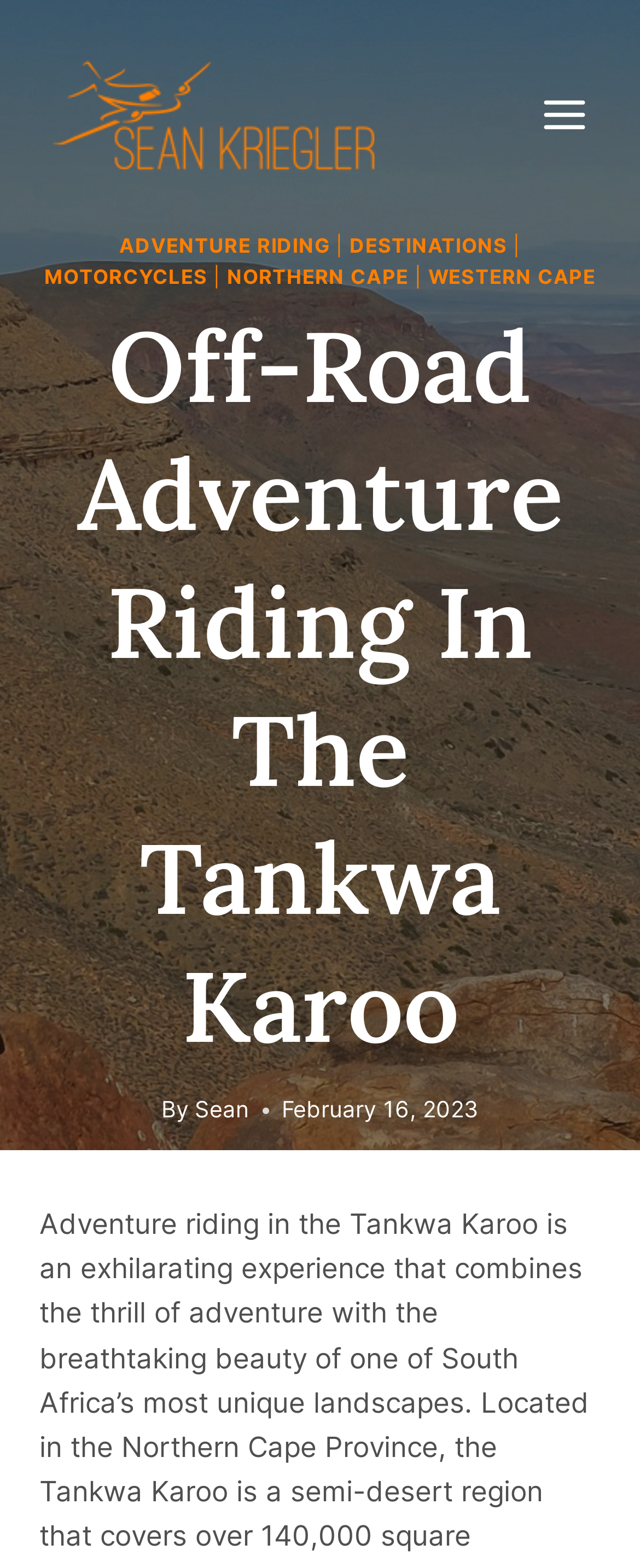Who is the author of the webpage?
Refer to the image and provide a concise answer in one word or phrase.

Sean